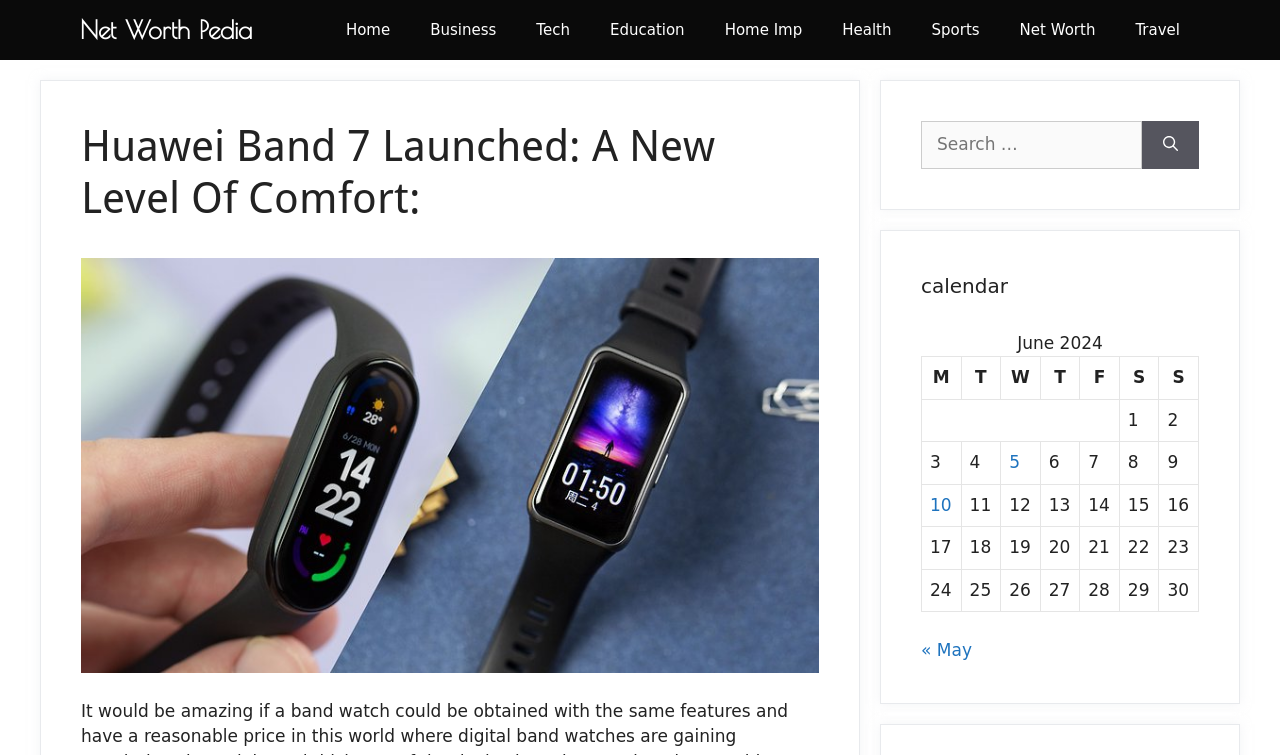Please study the image and answer the question comprehensively:
What is the name of the band watch?

The name of the band watch can be found in the heading 'Huawei Band 7 Launched: A New Level Of Comfort:' which is located at the top of the webpage.